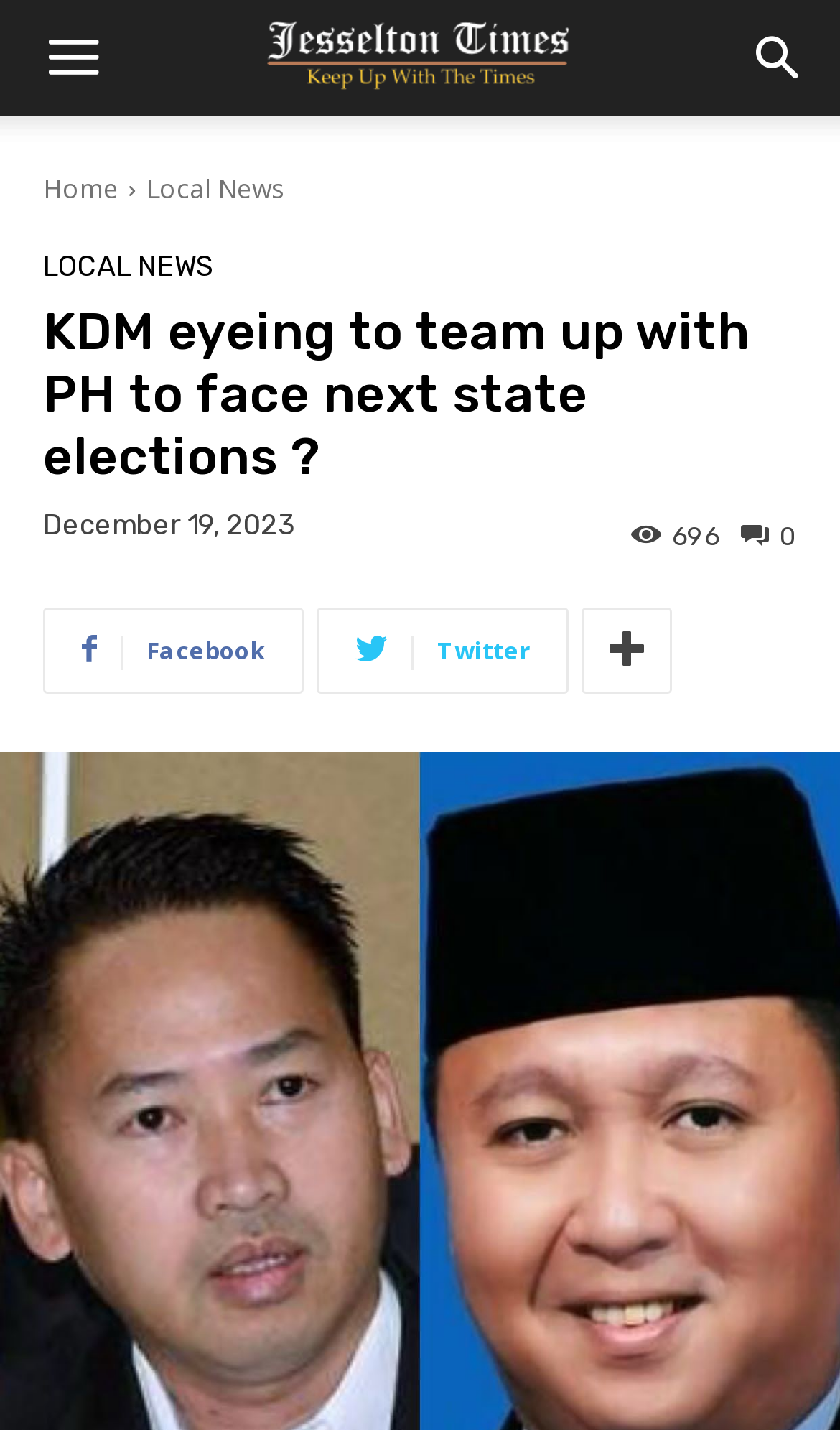Please find and generate the text of the main header of the webpage.

KDM eyeing to team up with PH to face next state elections ?